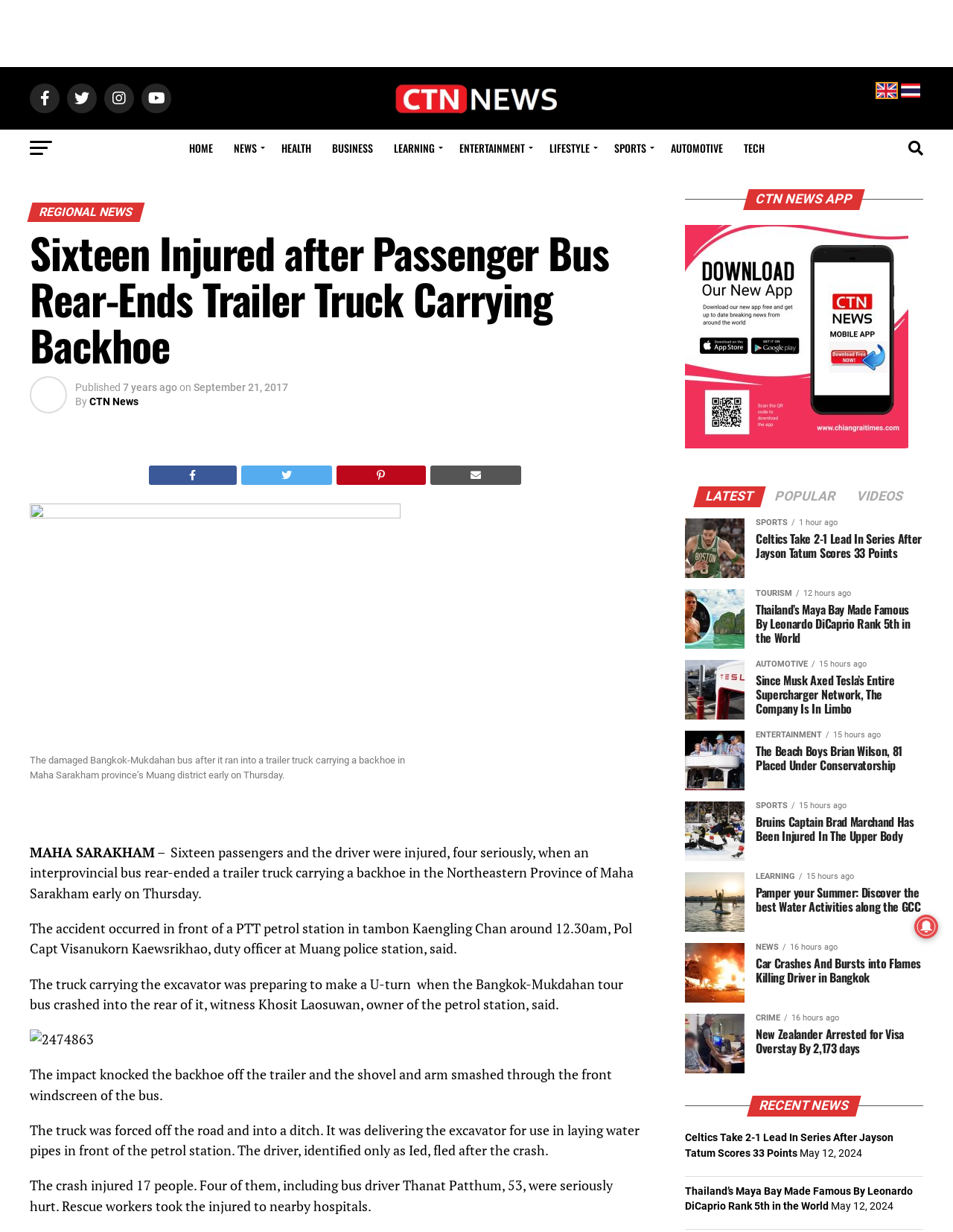How many news categories are available?
Provide a short answer using one word or a brief phrase based on the image.

9